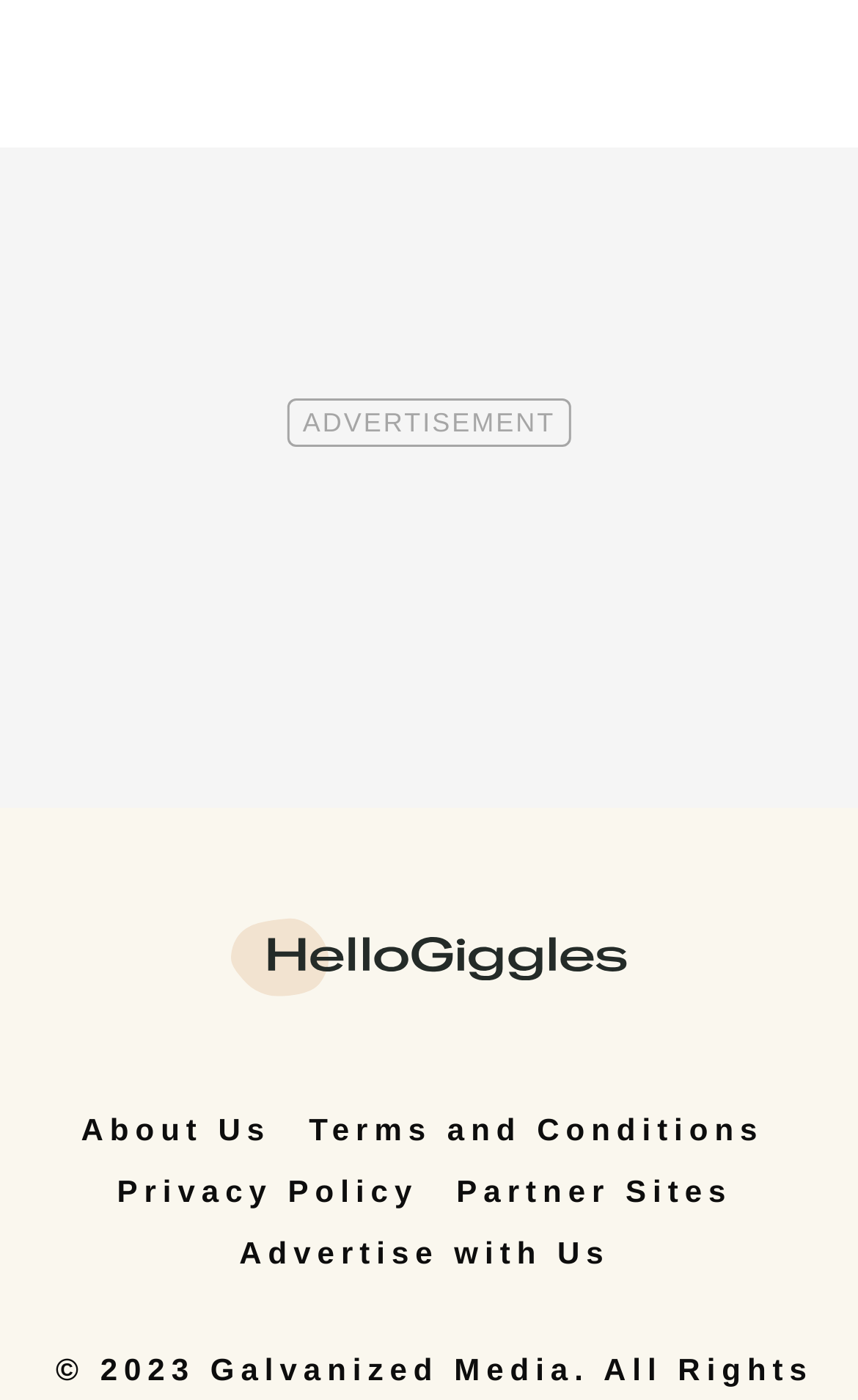Use a single word or phrase to respond to the question:
What is the position of the 'About Us' link?

Top-left